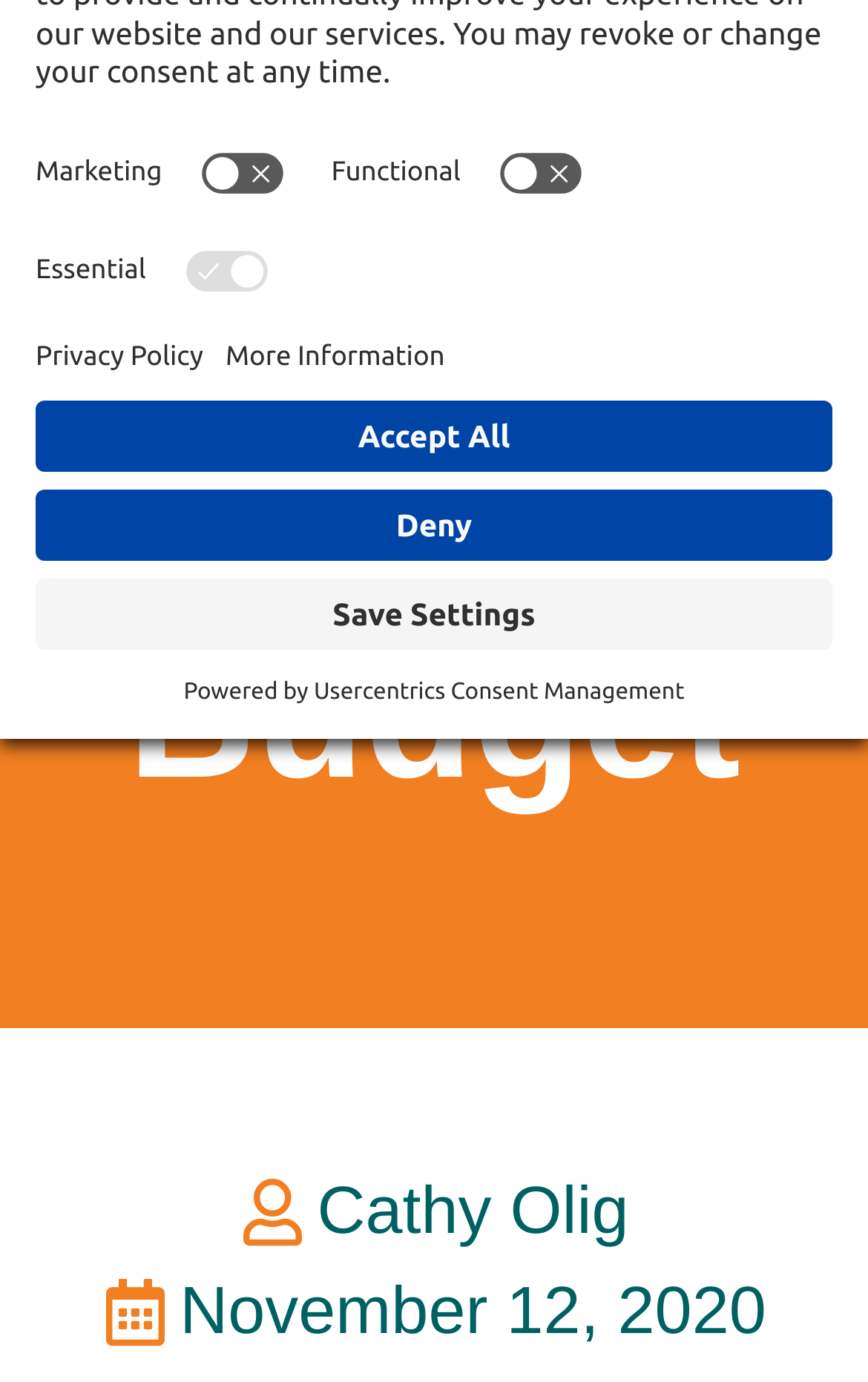Please find the bounding box coordinates in the format (top-left x, top-left y, bottom-right x, bottom-right y) for the given element description. Ensure the coordinates are floating point numbers between 0 and 1. Description: November 12, 2020

[0.117, 0.913, 0.883, 0.986]